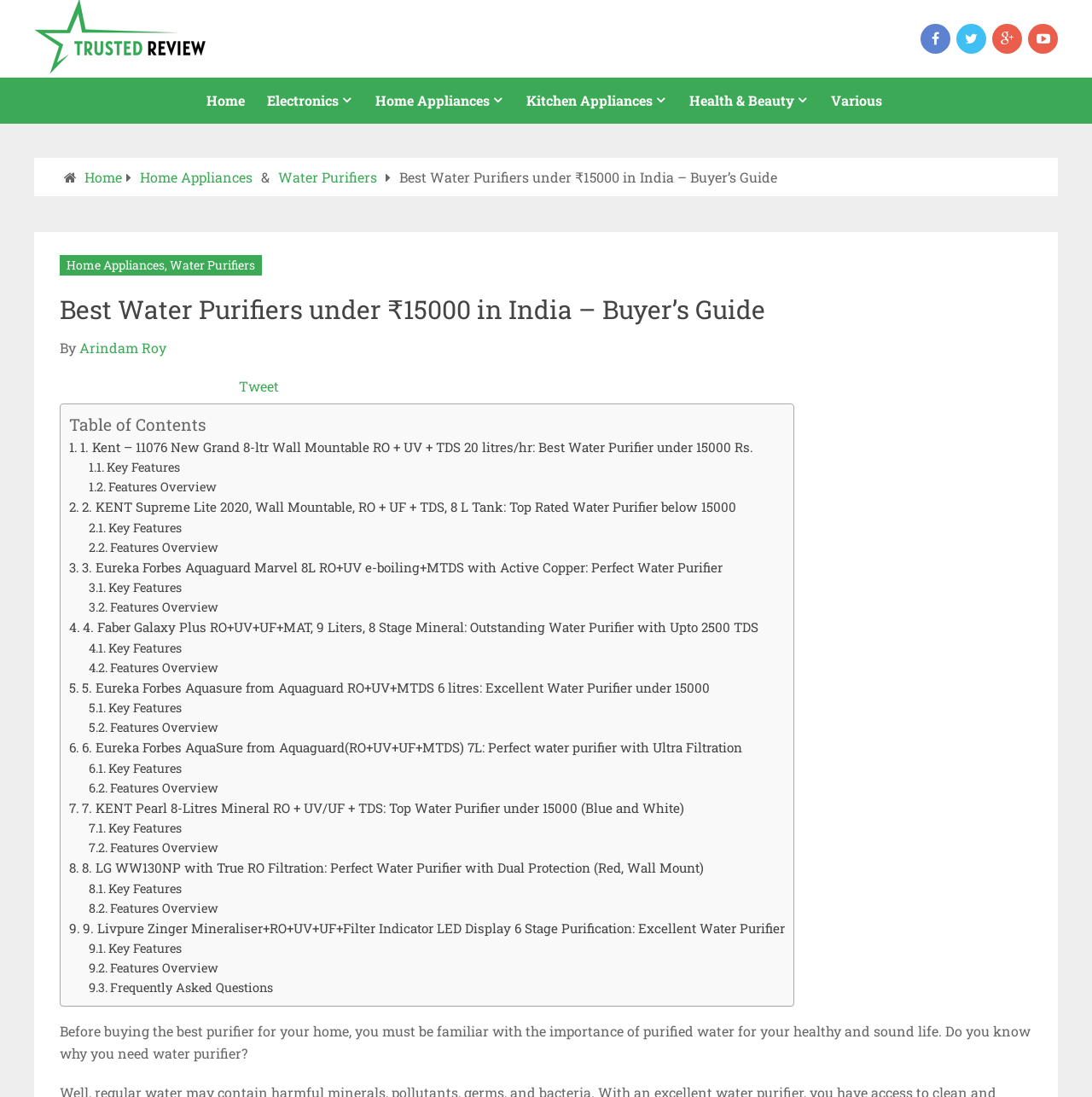What is the importance of purified water mentioned on this webpage?
Provide an in-depth and detailed answer to the question.

The webpage mentions the importance of purified water for a healthy and sound life. This is stated in the paragraph at the bottom of the webpage, which says 'Before buying the best purifier for your home, you must be familiar with the importance of purified water for your healthy and sound life.'